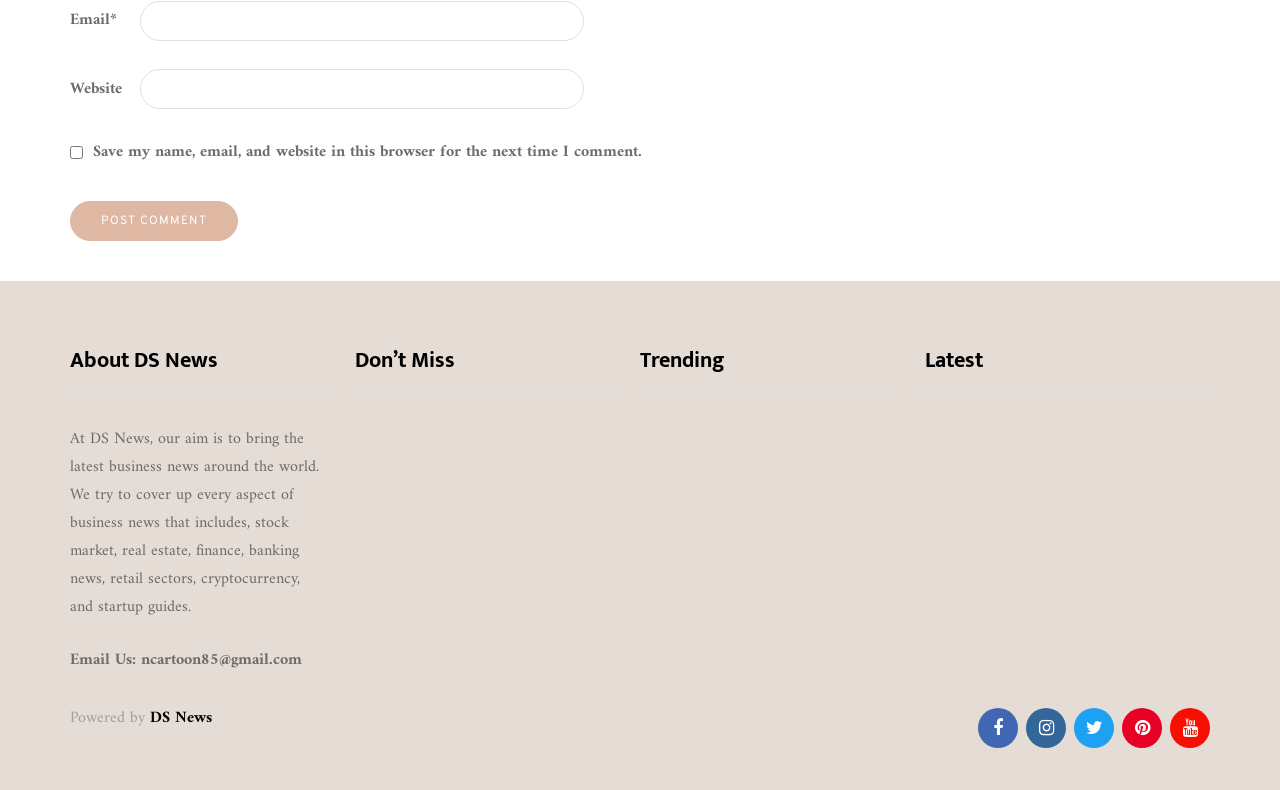Determine the coordinates of the bounding box for the clickable area needed to execute this instruction: "Enter email address".

[0.109, 0.001, 0.456, 0.052]